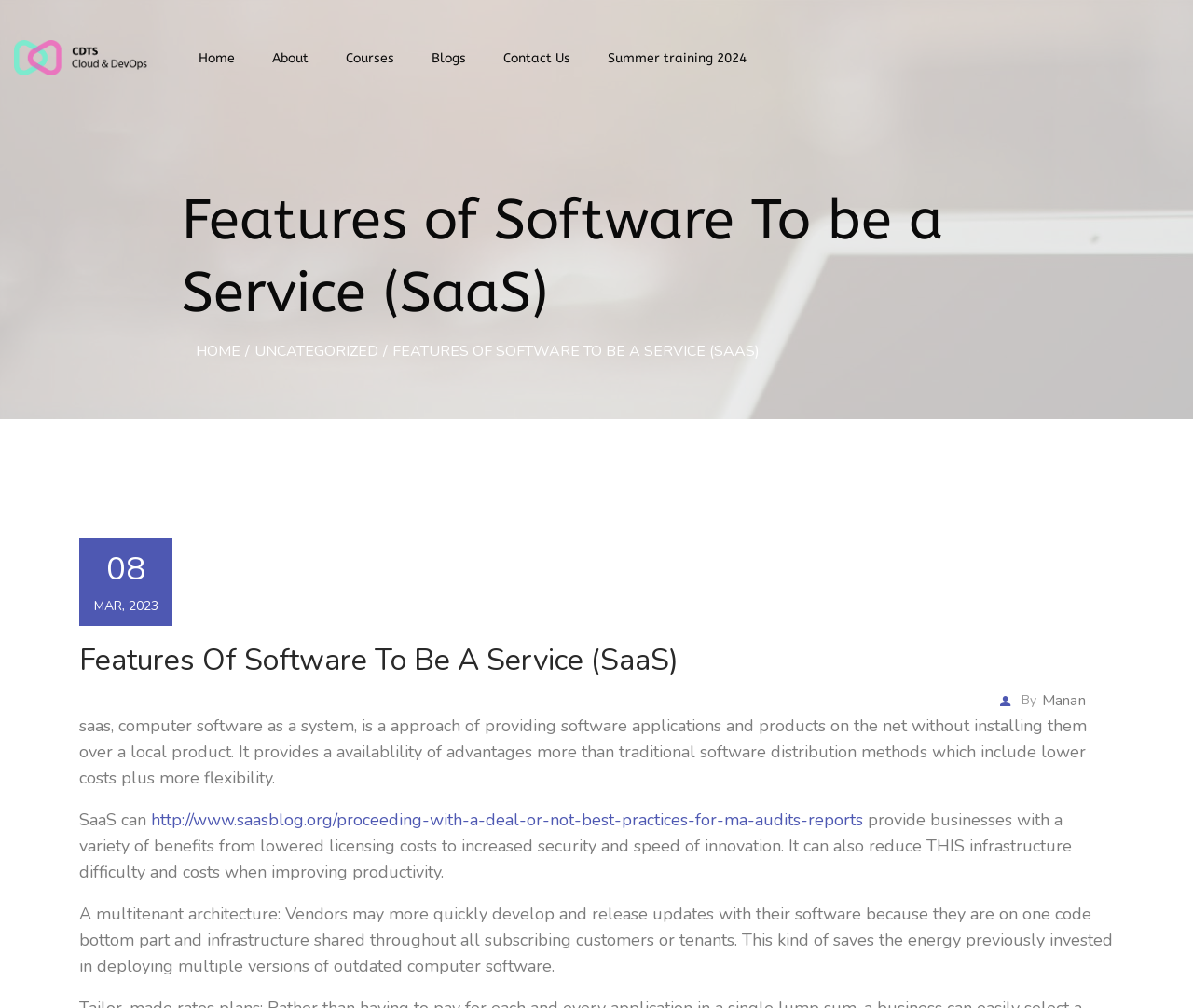What is one of the benefits of SaaS?
Based on the image, provide a one-word or brief-phrase response.

Lower costs